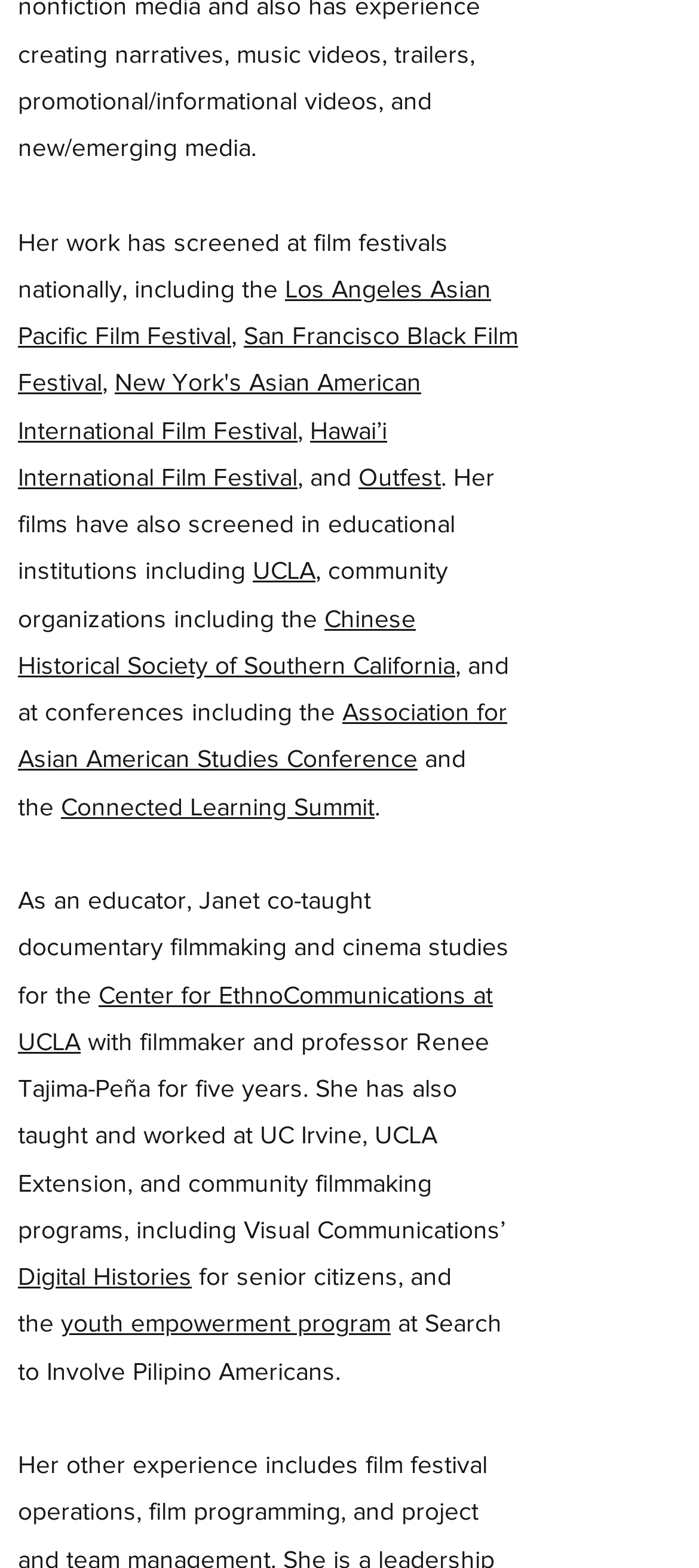What is the name of the youth empowerment program she has worked at?
Please answer the question with as much detail and depth as you can.

According to the text, Janet has worked at a youth empowerment program at Search to Involve Pilipino Americans.